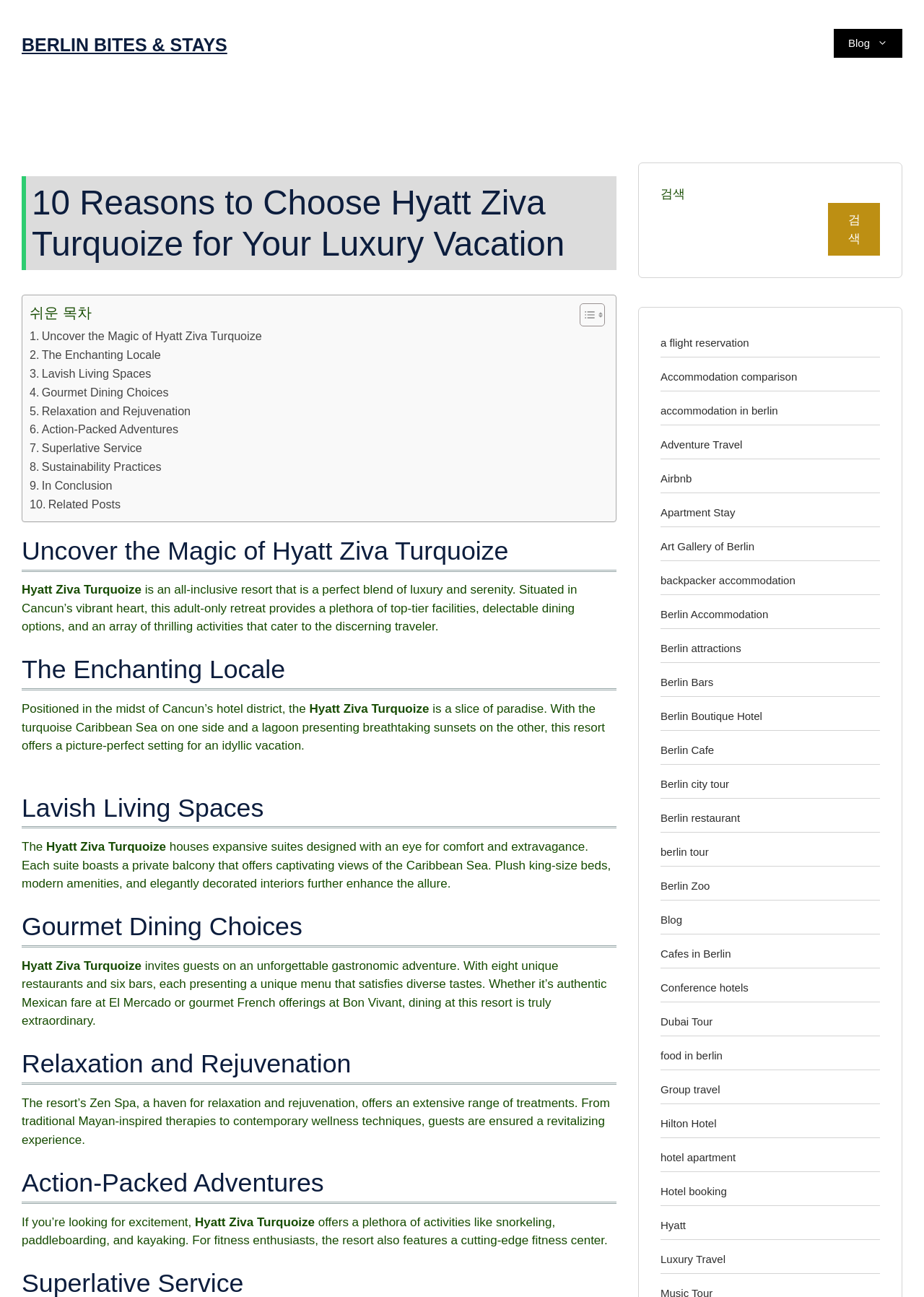Can you find the bounding box coordinates for the element to click on to achieve the instruction: "Explore the 'Blog' section"?

[0.902, 0.022, 0.977, 0.045]